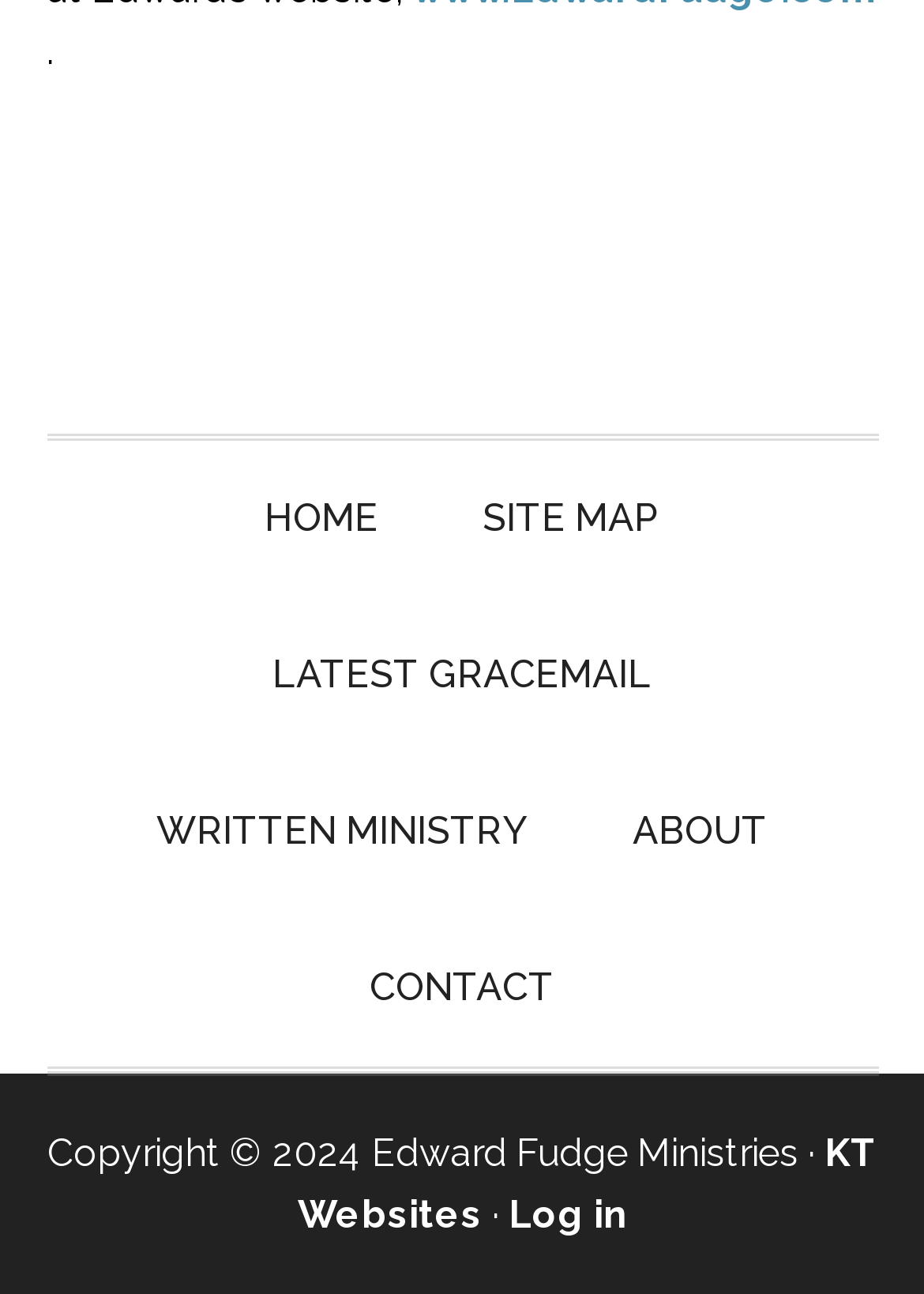Locate the bounding box coordinates of the area that needs to be clicked to fulfill the following instruction: "check latest gracemail". The coordinates should be in the format of four float numbers between 0 and 1, namely [left, top, right, bottom].

[0.244, 0.462, 0.756, 0.582]